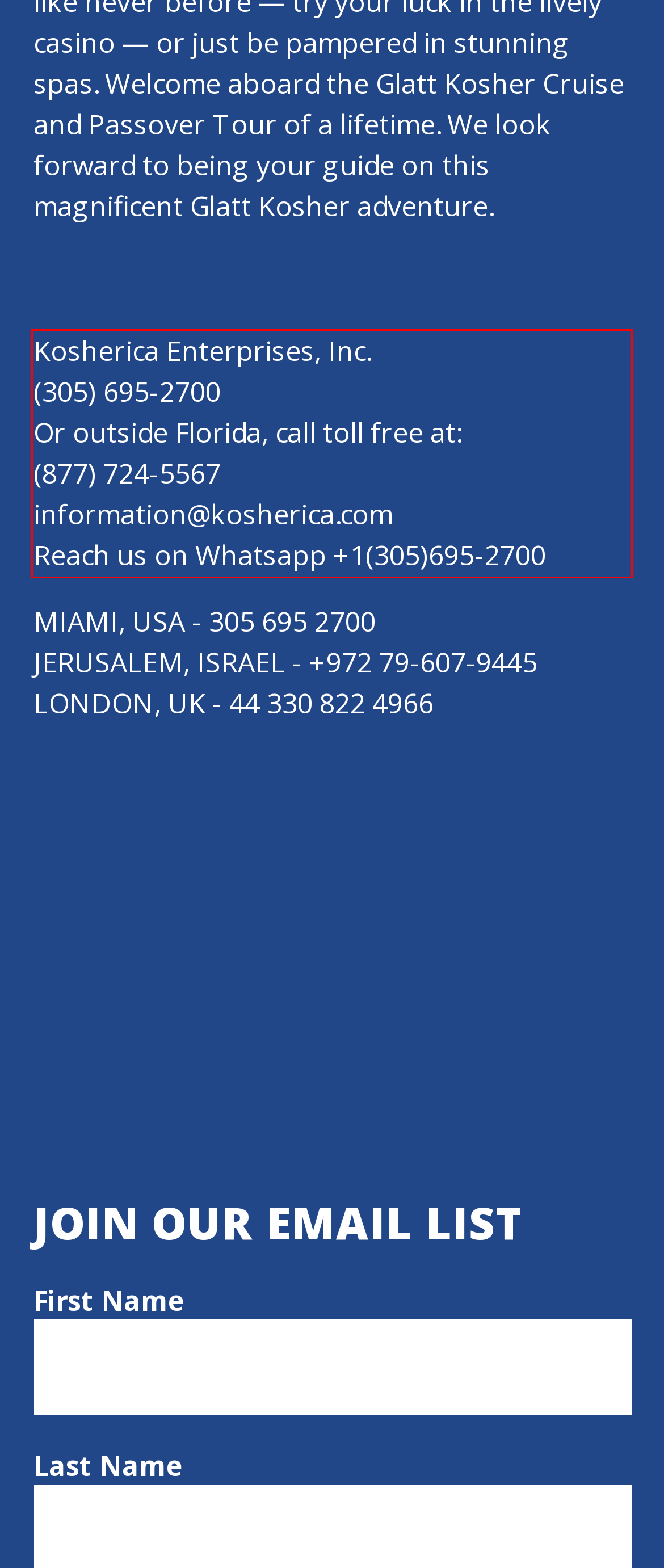You are provided with a screenshot of a webpage that includes a red bounding box. Extract and generate the text content found within the red bounding box.

Kosherica Enterprises, Inc. (305) 695-2700 Or outside Florida, call toll free at: (877) 724-5567 information@kosherica.com Reach us on Whatsapp +1(305)695-2700